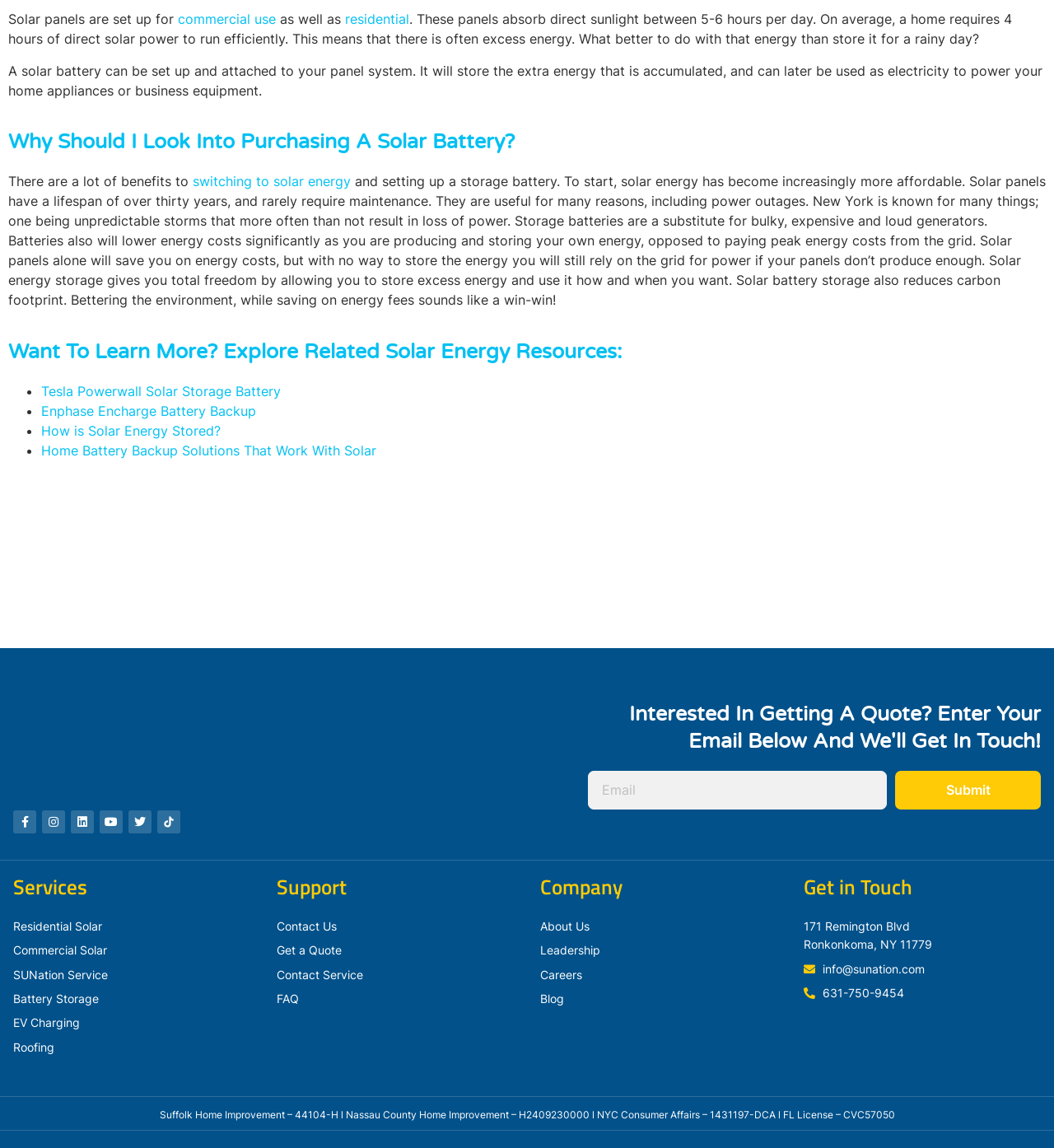Provide the bounding box coordinates for the UI element that is described by this text: "Previous". The coordinates should be in the form of four float numbers between 0 and 1: [left, top, right, bottom].

None